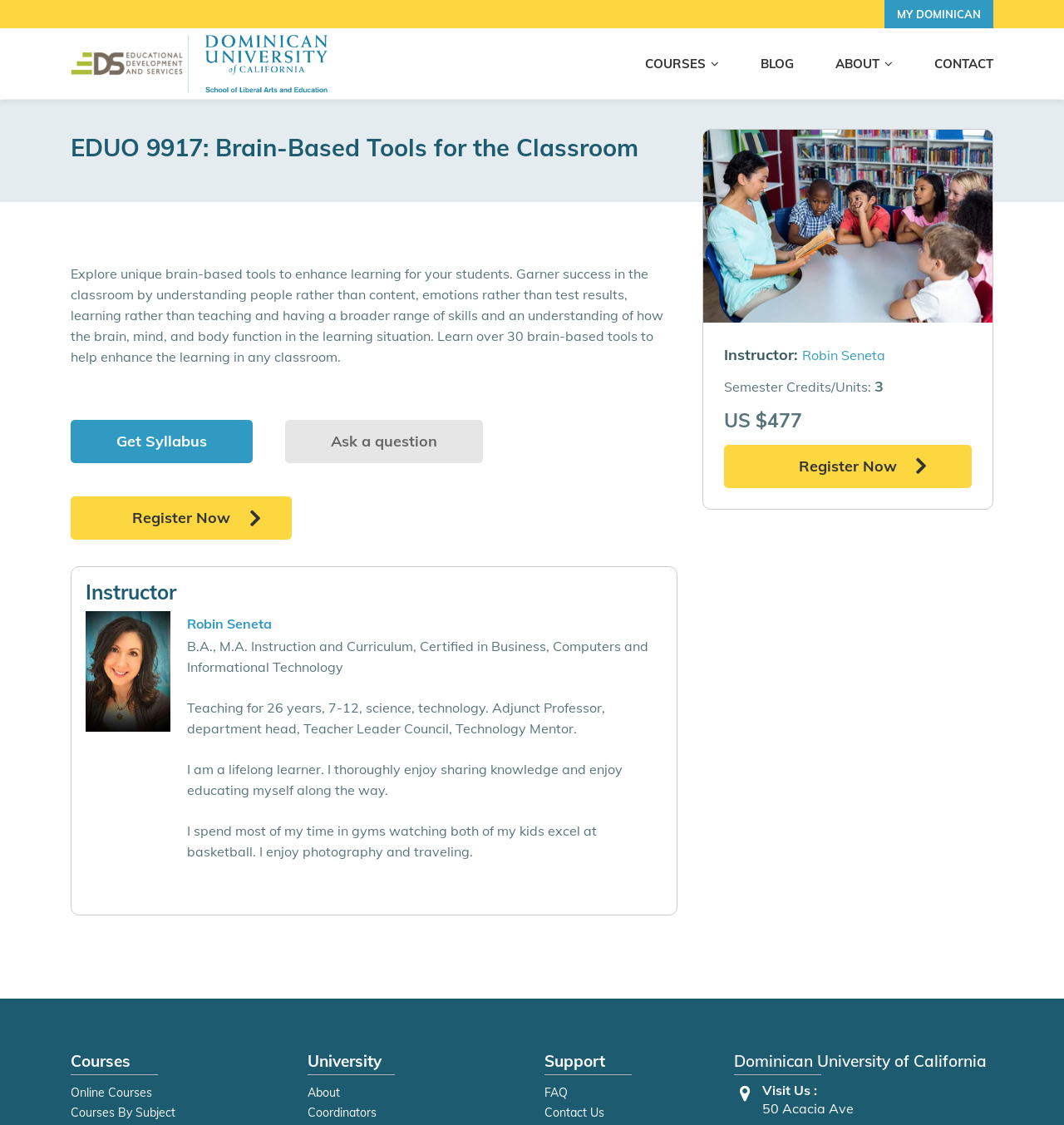Please give a short response to the question using one word or a phrase:
What is the university's address?

50 Acacia Ave